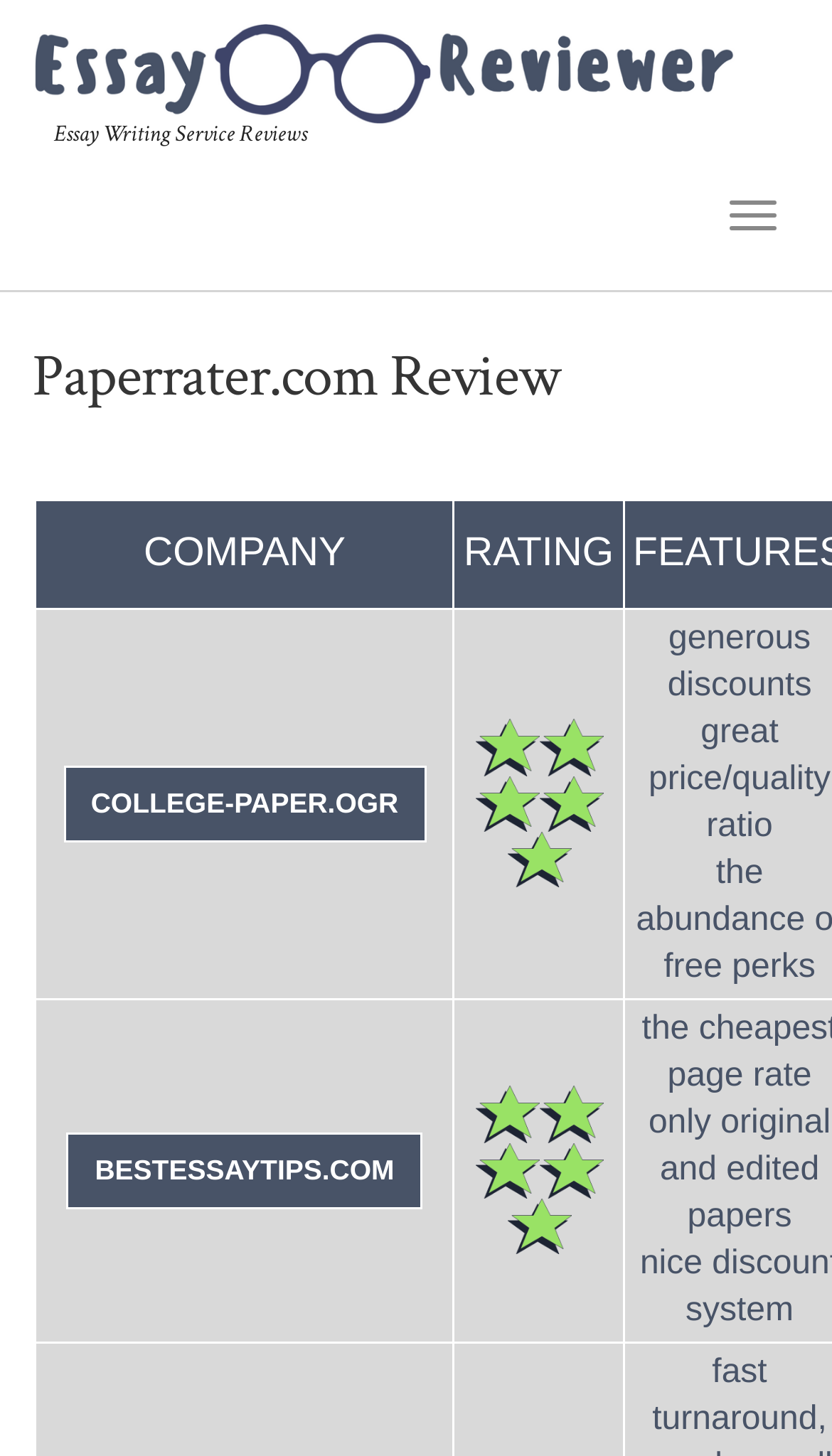Based on what you see in the screenshot, provide a thorough answer to this question: How many images are used to represent ratings?

I counted the number of images used to represent ratings in the 'RATING' column, and there are five images in total: four in the second grid cell and one in the fourth grid cell.